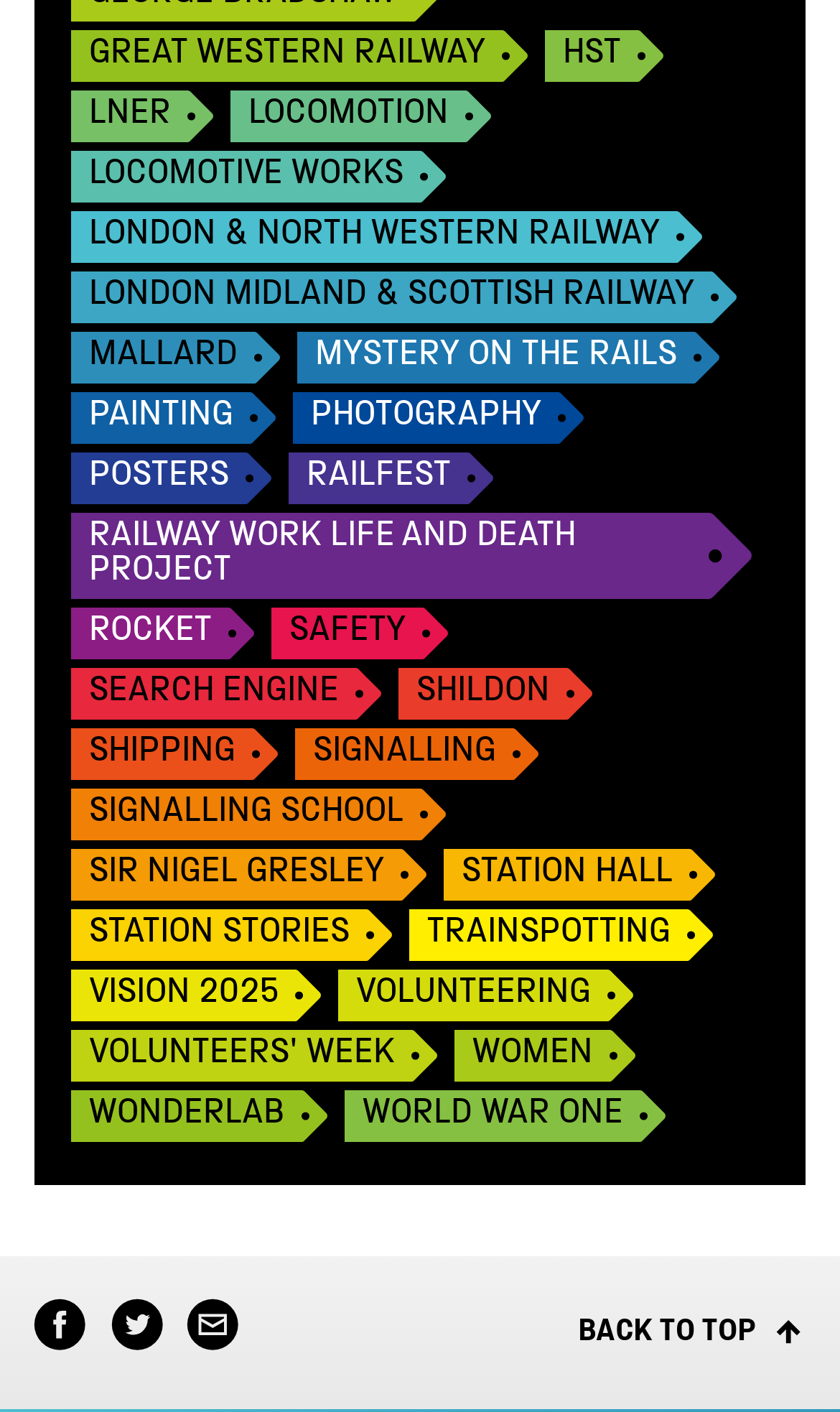How many columns of links are on the webpage?
Answer with a single word or short phrase according to what you see in the image.

1